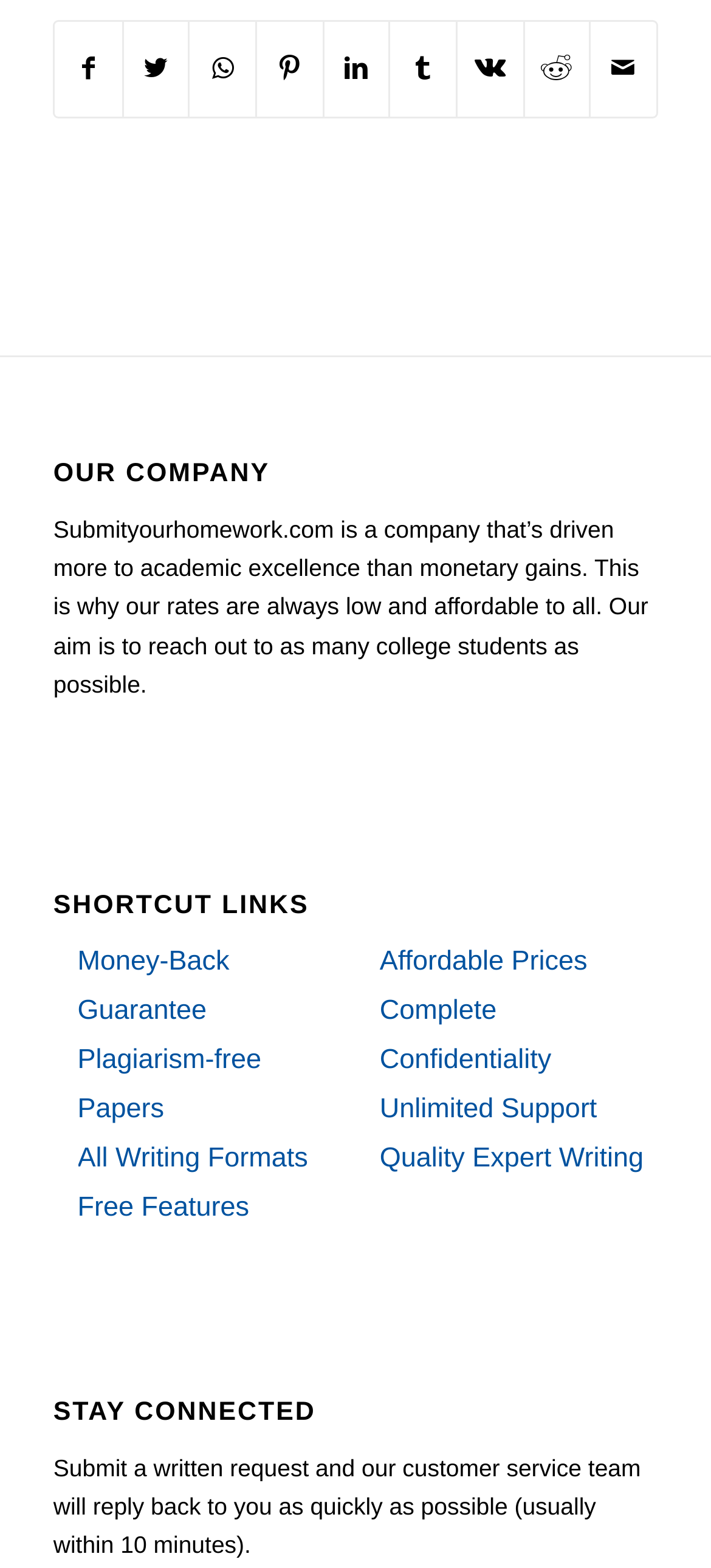Provide the bounding box for the UI element matching this description: "Affordable Prices".

[0.534, 0.603, 0.826, 0.623]